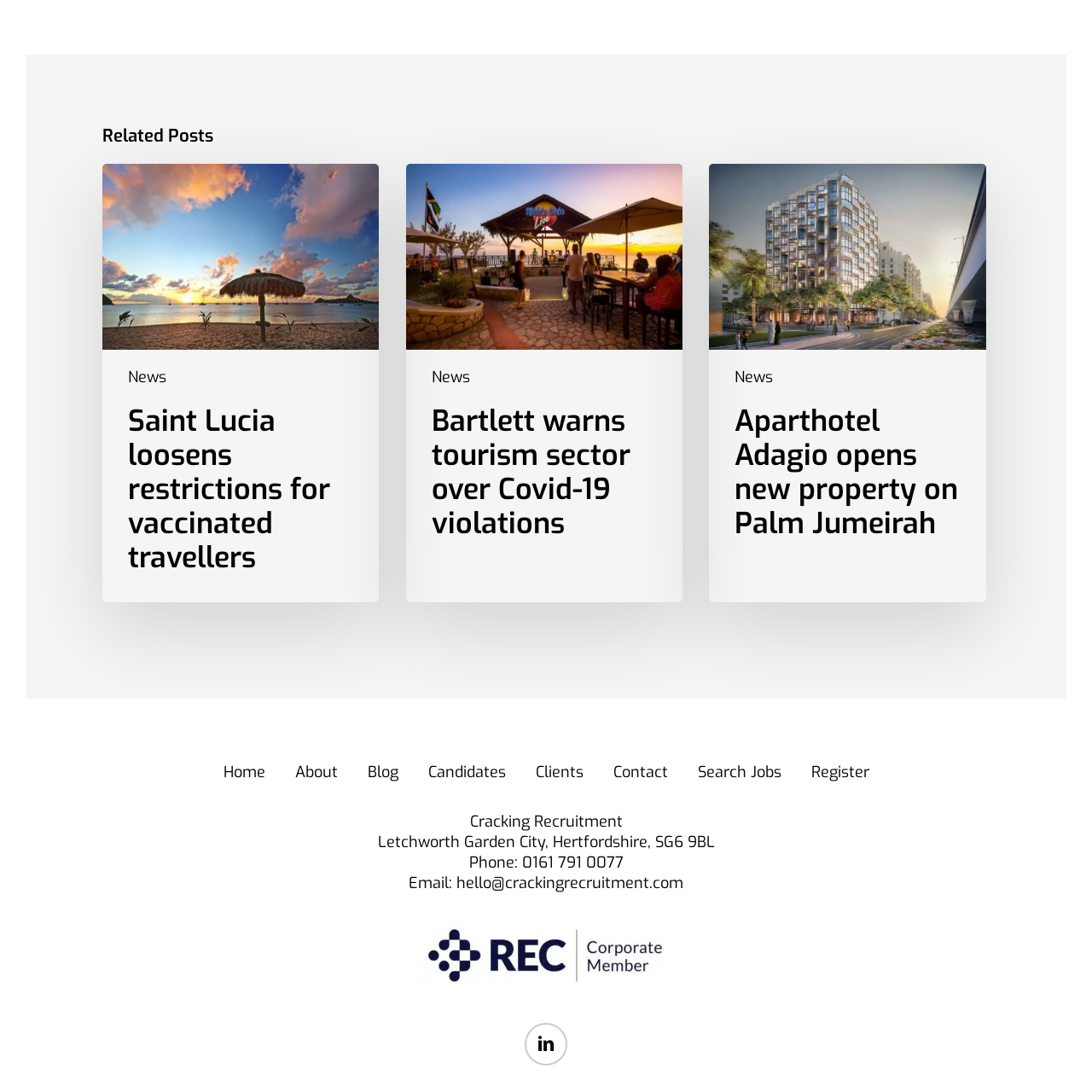Please analyze the image and give a detailed answer to the question:
What is the company name mentioned on the webpage?

The company name 'Cracking Recruitment' is mentioned on the webpage, along with its location and contact information.